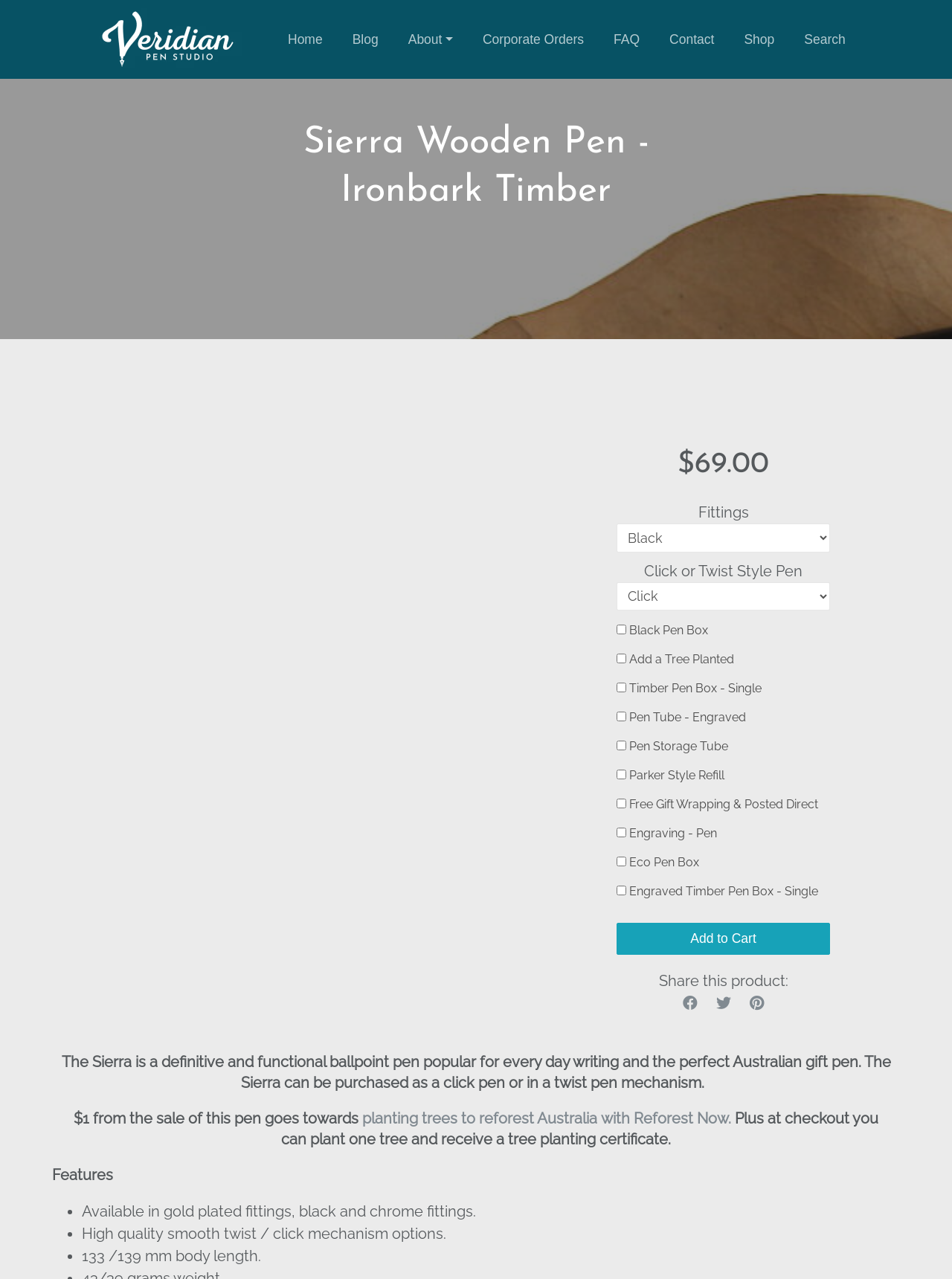What is the price of the Sierra Wooden Pen?
Can you give a detailed and elaborate answer to the question?

The price of the Sierra Wooden Pen is mentioned on the webpage as $69.00, which is displayed in a heading element with a bounding box of [0.648, 0.347, 0.872, 0.38].